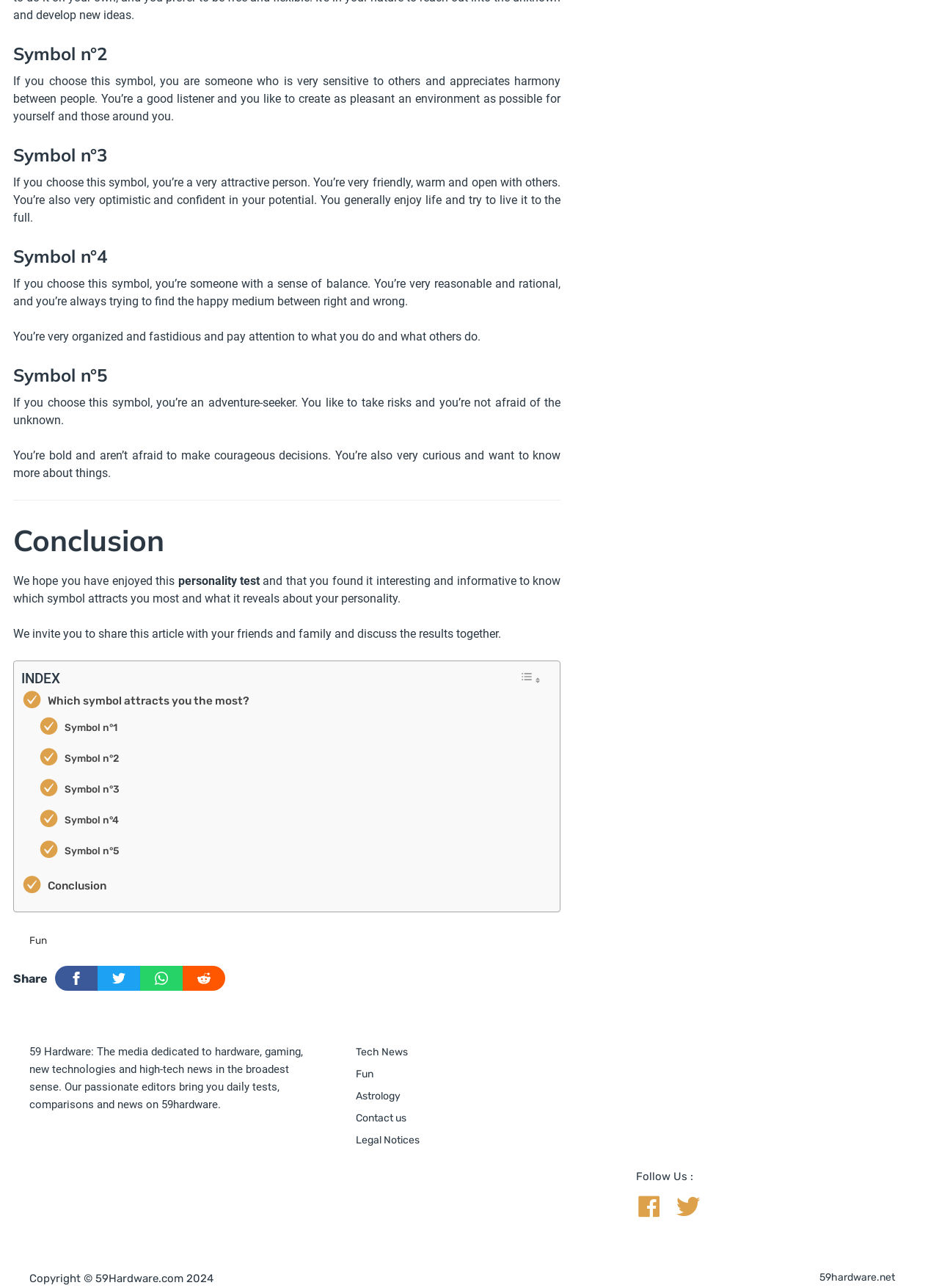What are the five symbols mentioned in the test?
Analyze the image and deliver a detailed answer to the question.

The webpage lists five symbols, namely Symbol n°1, Symbol n°2, Symbol n°3, Symbol n°4, and Symbol n°5, each with a brief description of the personality traits associated with them.